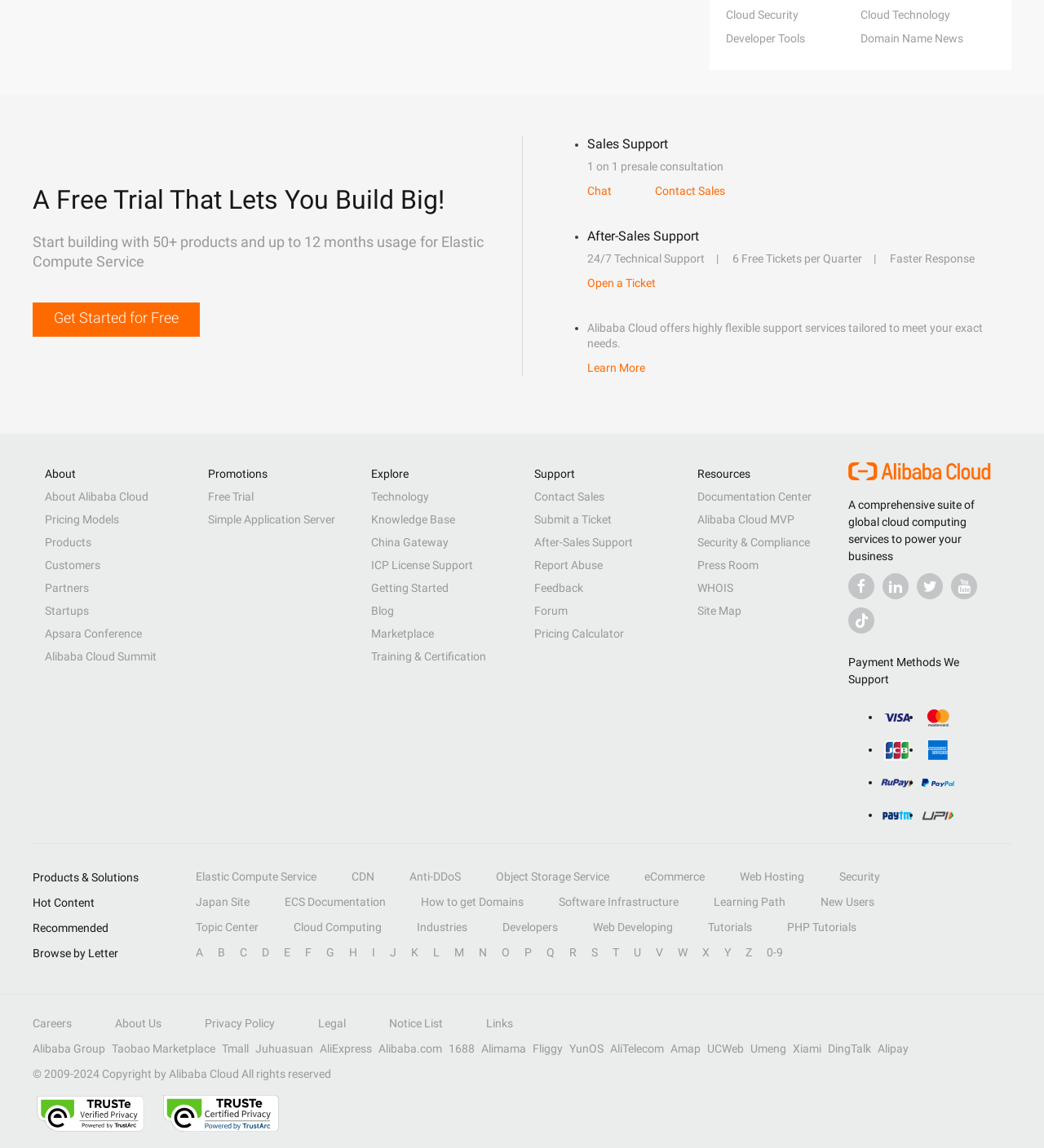Based on the element description "1688", predict the bounding box coordinates of the UI element.

[0.43, 0.908, 0.455, 0.919]